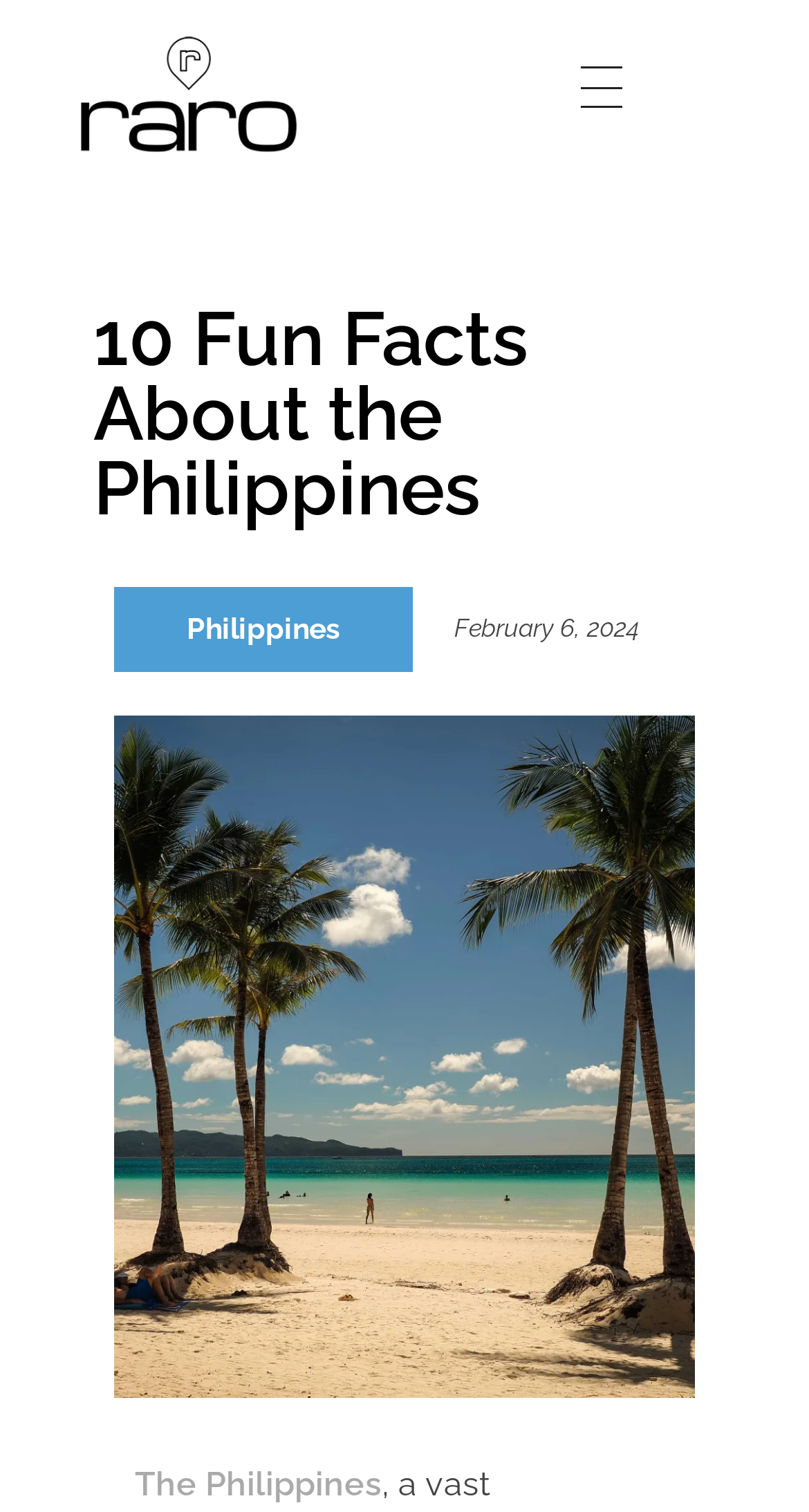Answer the following query concisely with a single word or phrase:
Is the webpage about a specific country?

Yes